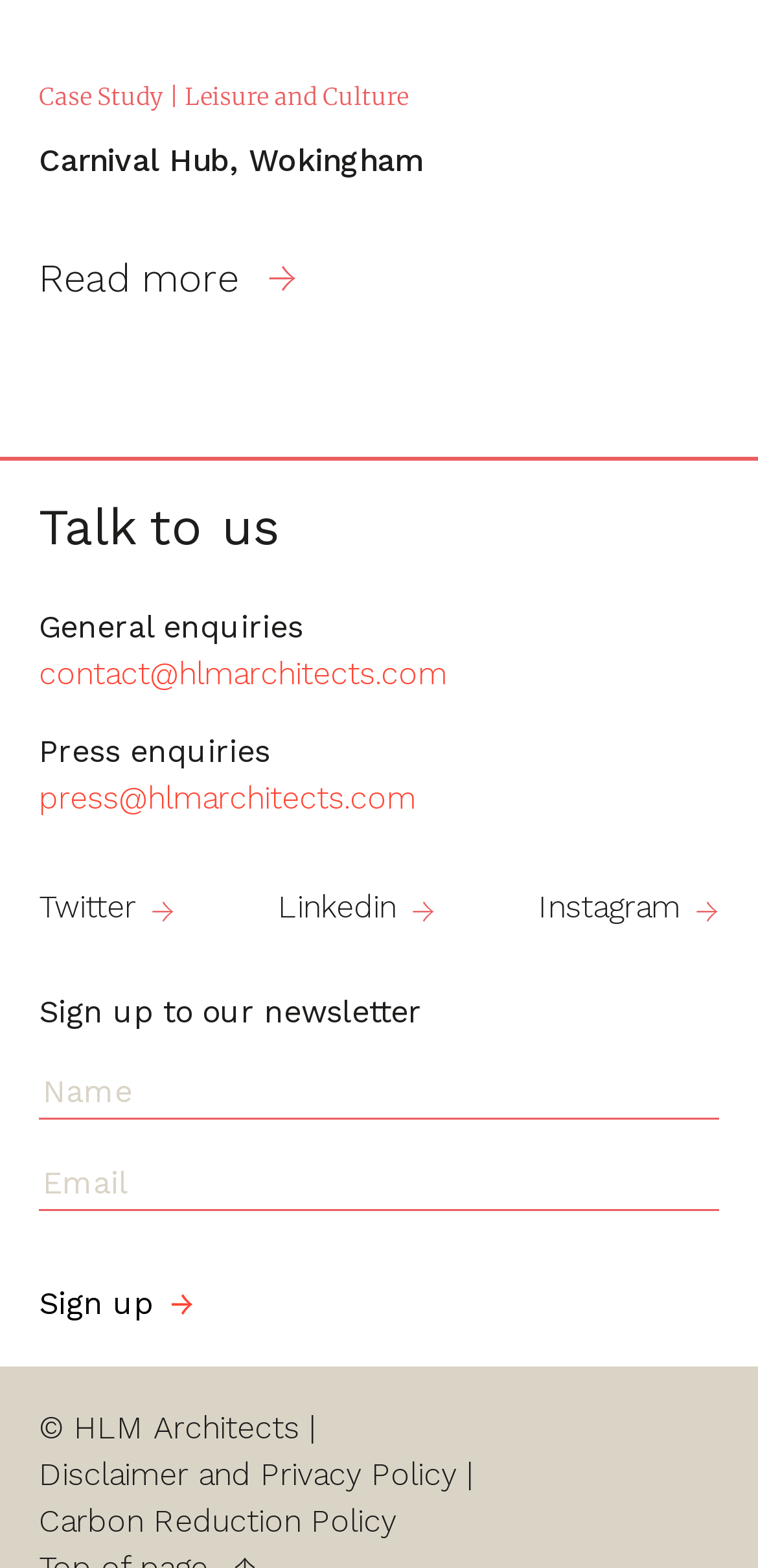Please indicate the bounding box coordinates of the element's region to be clicked to achieve the instruction: "Sign up to the newsletter". Provide the coordinates as four float numbers between 0 and 1, i.e., [left, top, right, bottom].

[0.051, 0.817, 0.256, 0.847]